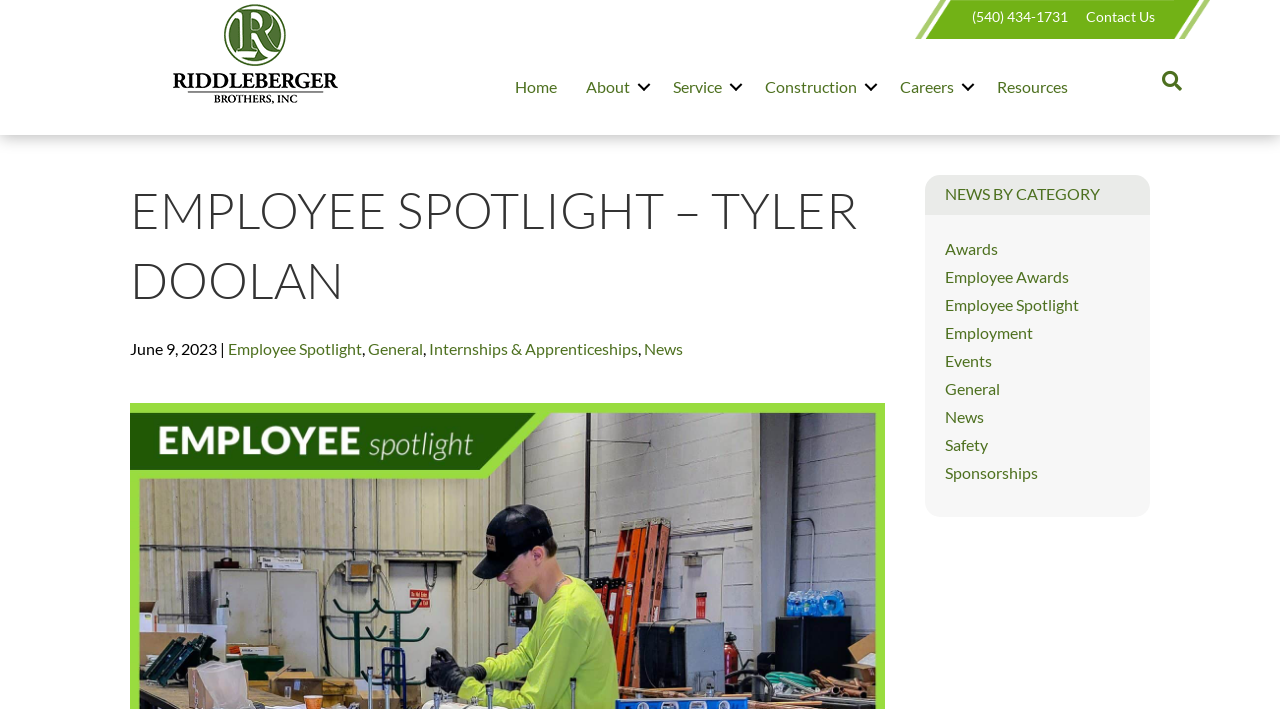Refer to the screenshot and give an in-depth answer to this question: What is the phone number at the top right corner?

I found the phone number by looking at the top right corner of the webpage, where I saw a static text element with the phone number (540) 434-1731.